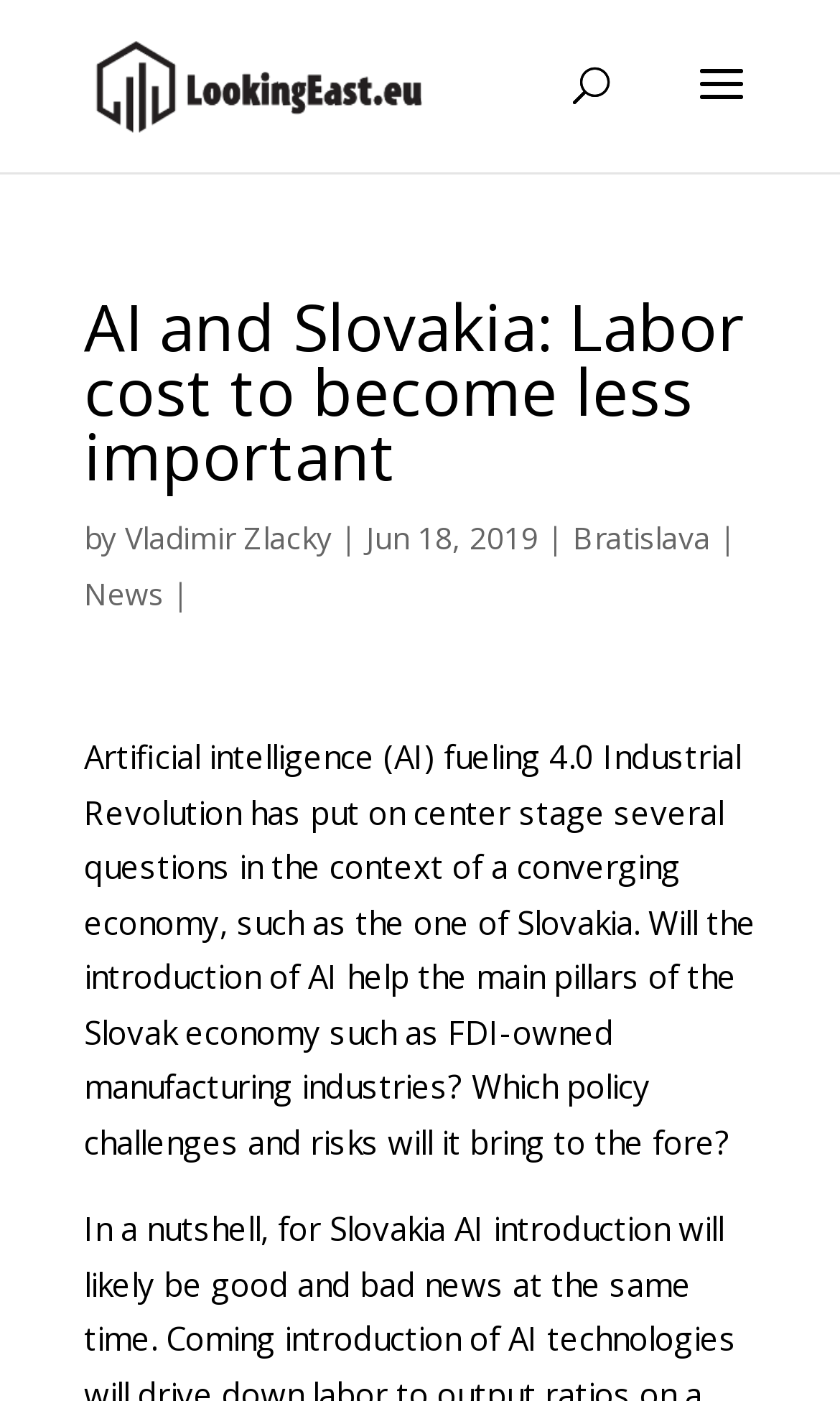What is the category of the article? Examine the screenshot and reply using just one word or a brief phrase.

News